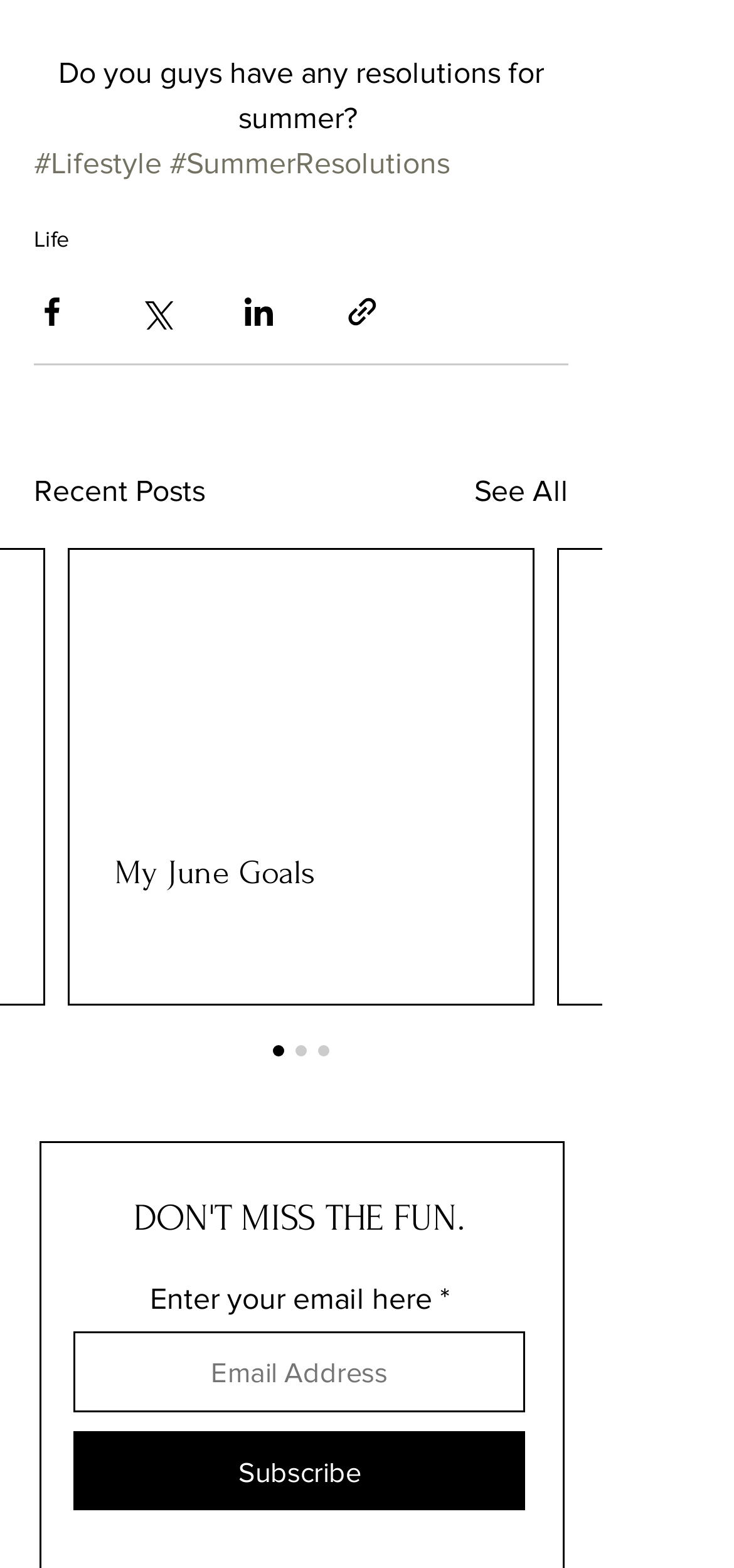Find the bounding box coordinates of the UI element according to this description: "parent_node: My June Goals".

[0.095, 0.351, 0.726, 0.517]